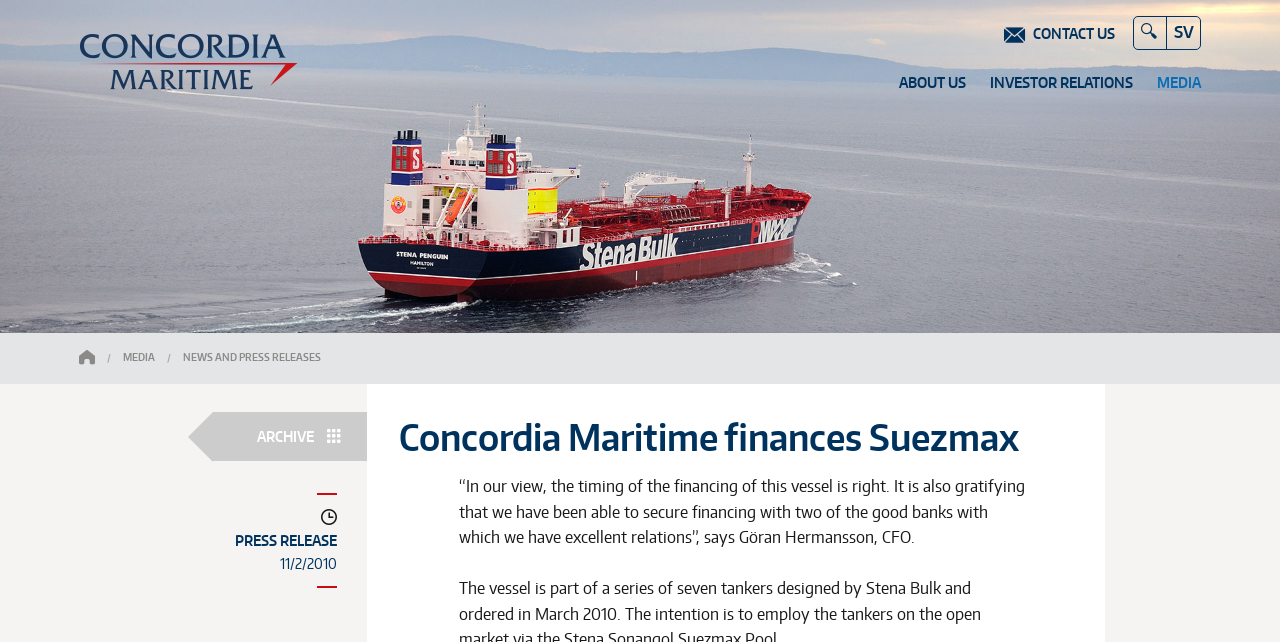Locate the bounding box coordinates of the clickable area needed to fulfill the instruction: "Go to ABOUT US".

[0.702, 0.115, 0.755, 0.142]